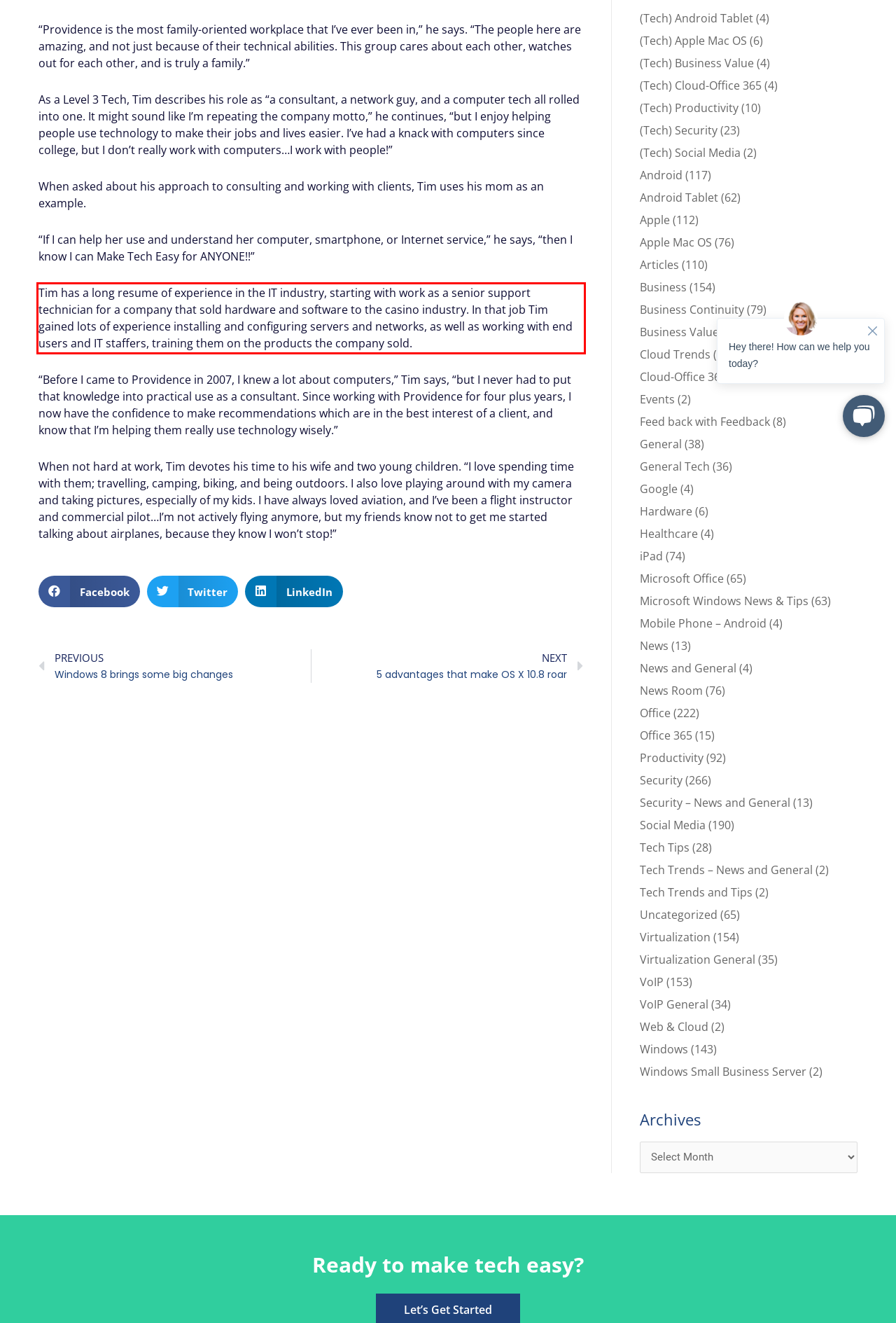You are given a webpage screenshot with a red bounding box around a UI element. Extract and generate the text inside this red bounding box.

Tim has a long resume of experience in the IT industry, starting with work as a senior support technician for a company that sold hardware and software to the casino industry. In that job Tim gained lots of experience installing and configuring servers and networks, as well as working with end users and IT staffers, training them on the products the company sold.